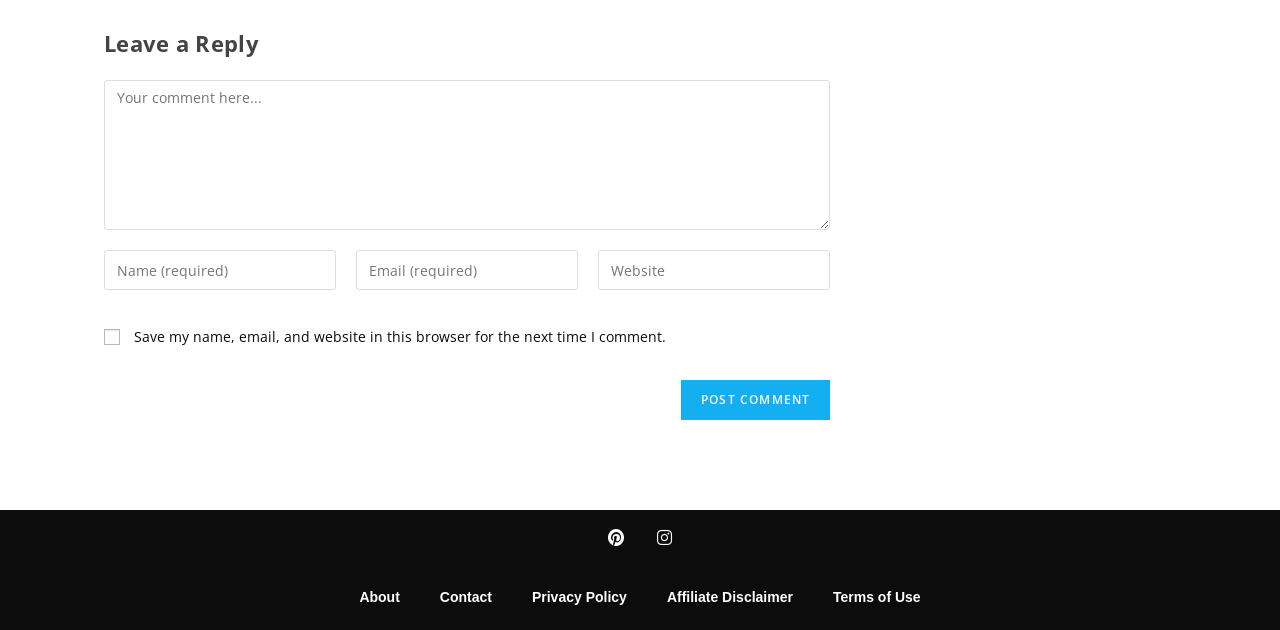Locate the bounding box coordinates of the clickable part needed for the task: "Visit Pinterest".

[0.468, 0.826, 0.494, 0.88]